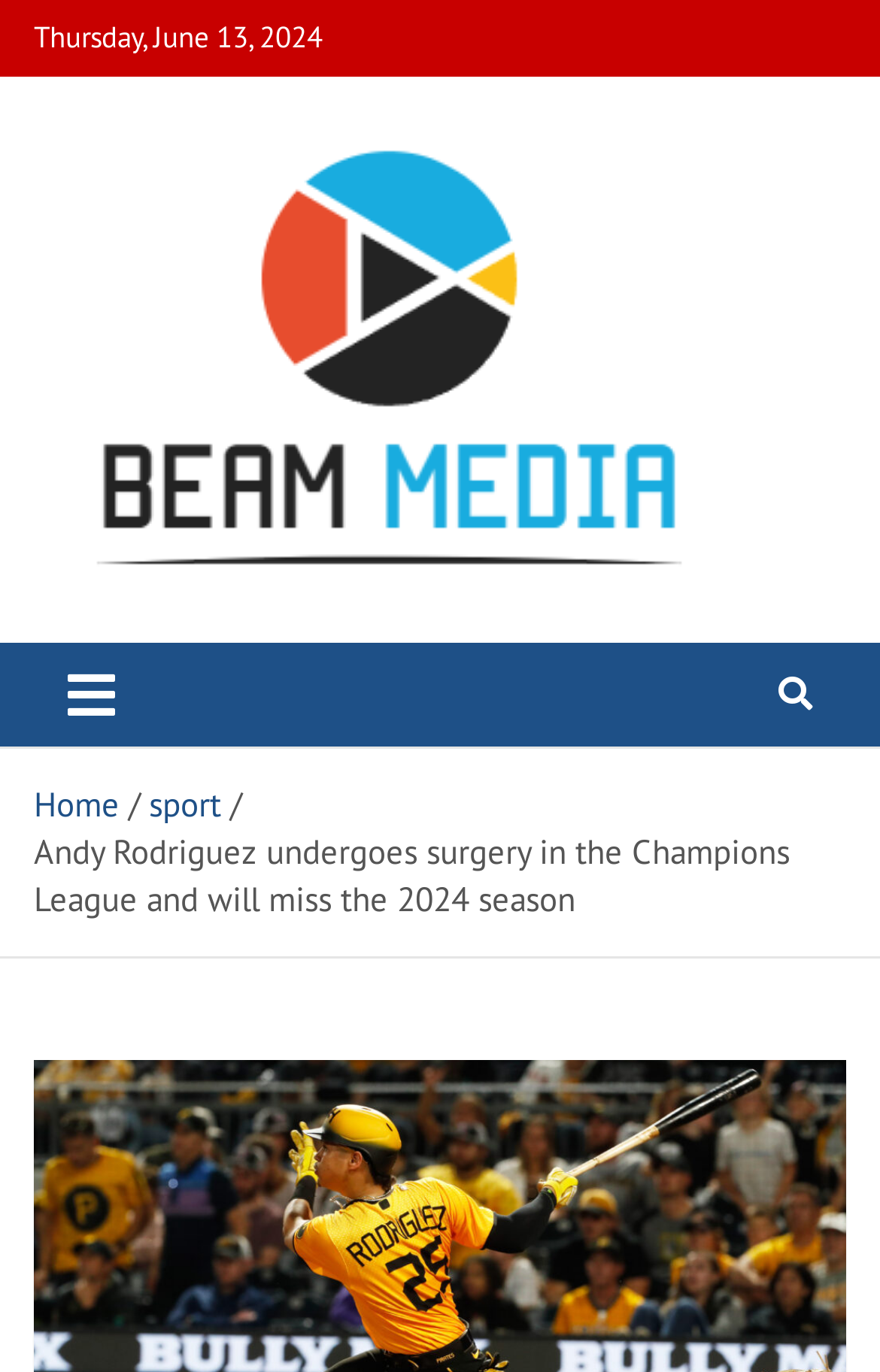Please reply with a single word or brief phrase to the question: 
How many links are in the navigation section?

2